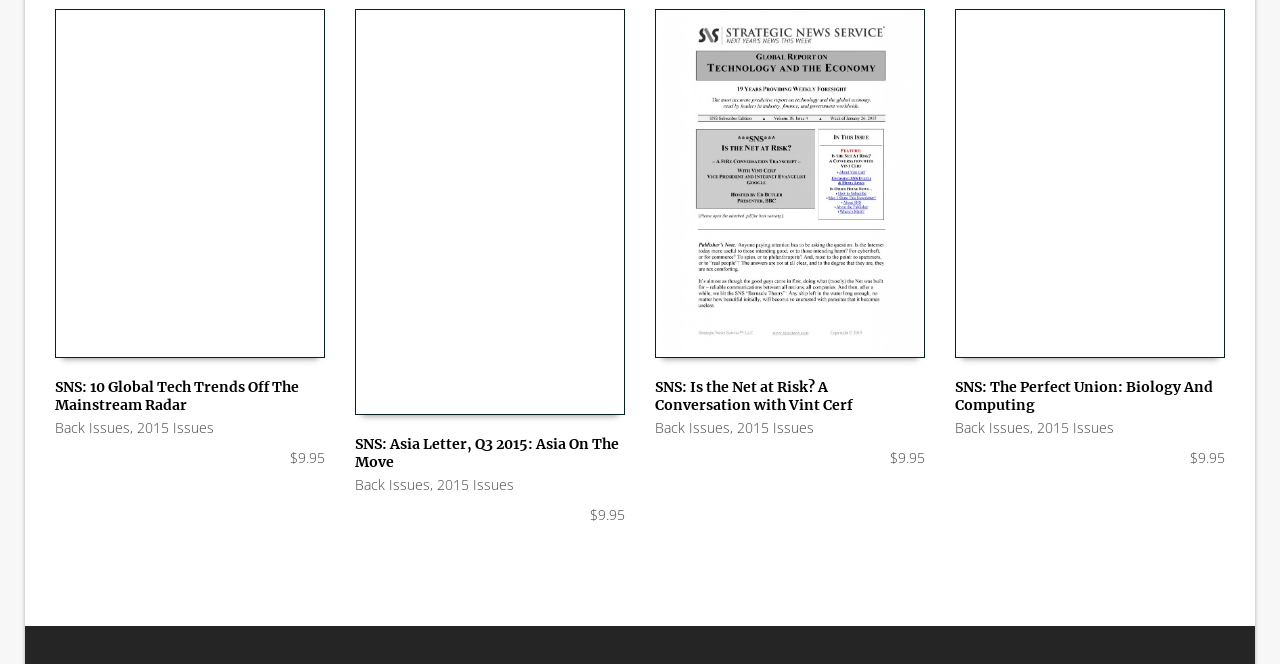Specify the bounding box coordinates of the area that needs to be clicked to achieve the following instruction: "View article 'SNS: 10 Global Tech Trends Off The Mainstream Radar'".

[0.043, 0.569, 0.254, 0.623]